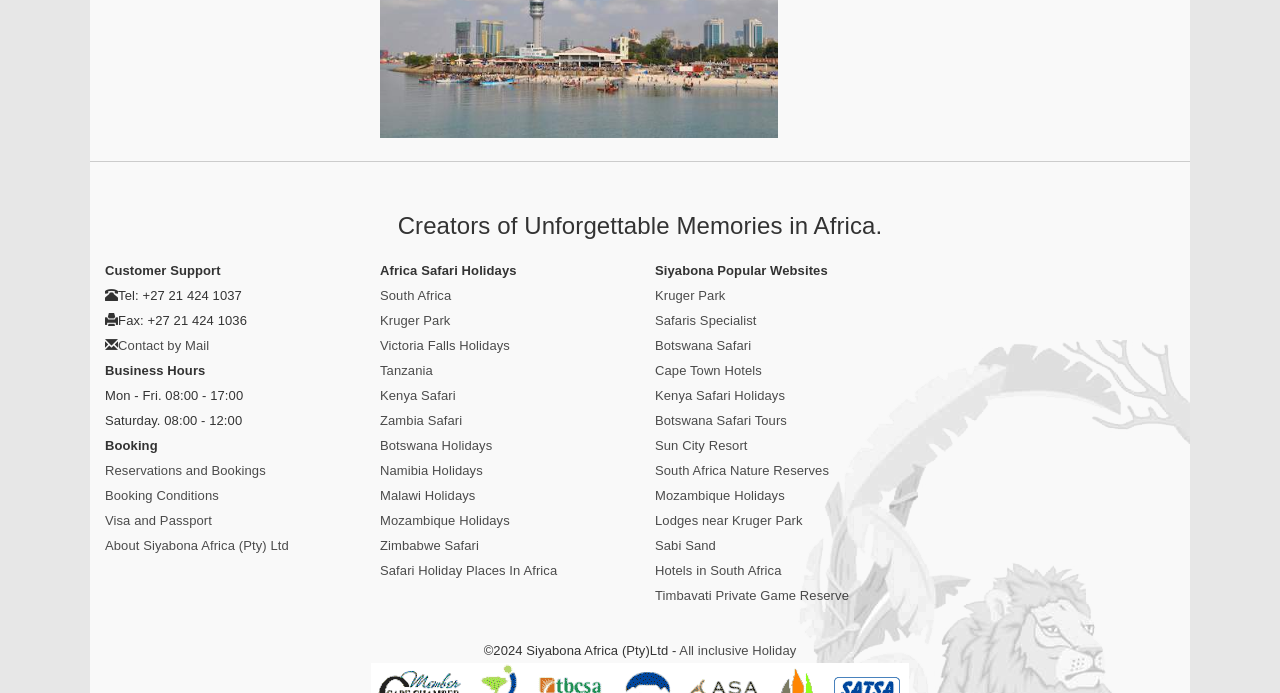Respond to the following query with just one word or a short phrase: 
What is the phone number for customer support?

+27 21 424 1037